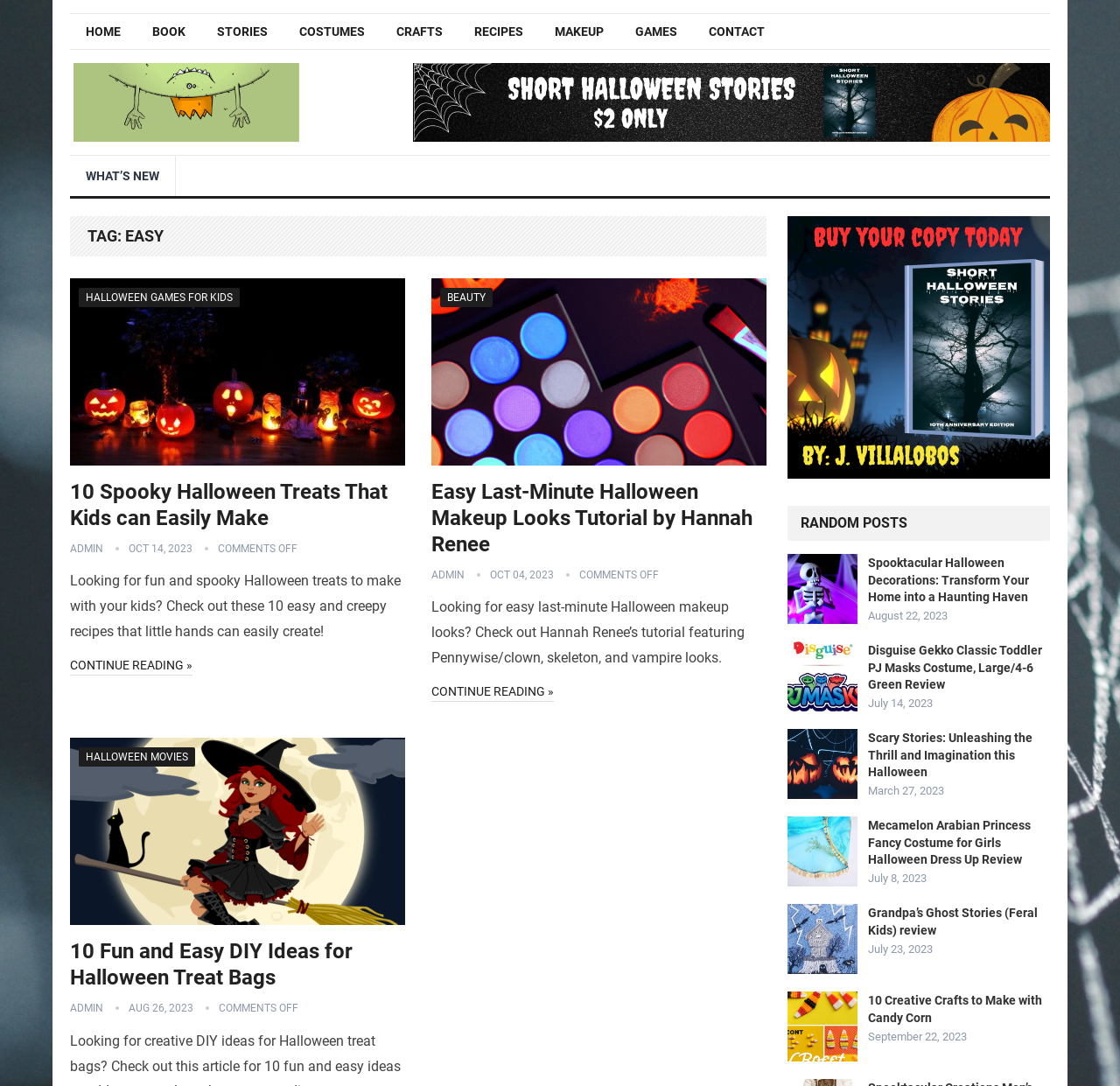What is the date of the latest article?
Using the image, respond with a single word or phrase.

OCT 14, 2023